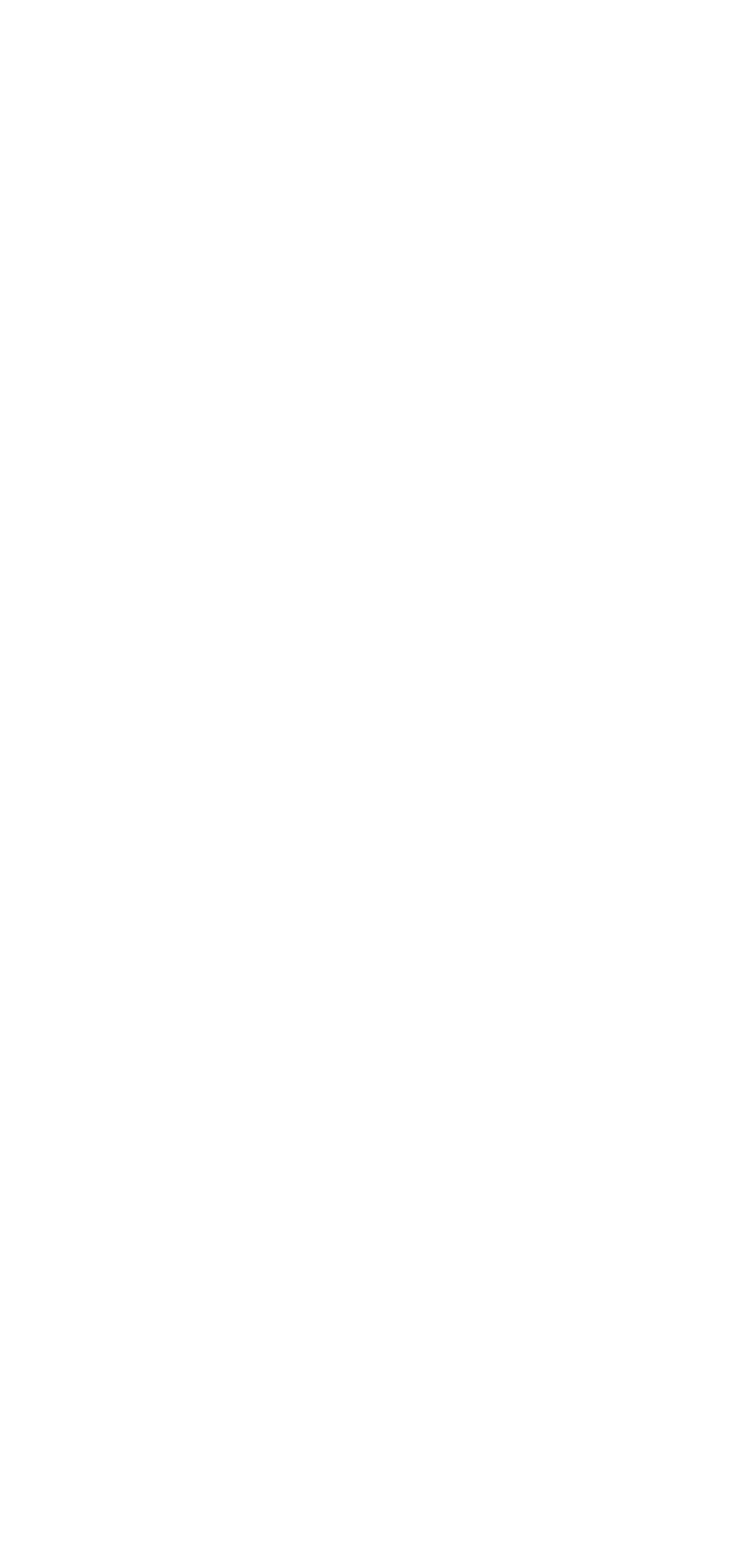Please provide the bounding box coordinates in the format (top-left x, top-left y, bottom-right x, bottom-right y). Remember, all values are floating point numbers between 0 and 1. What is the bounding box coordinate of the region described as: Community Locations

[0.265, 0.293, 0.735, 0.325]